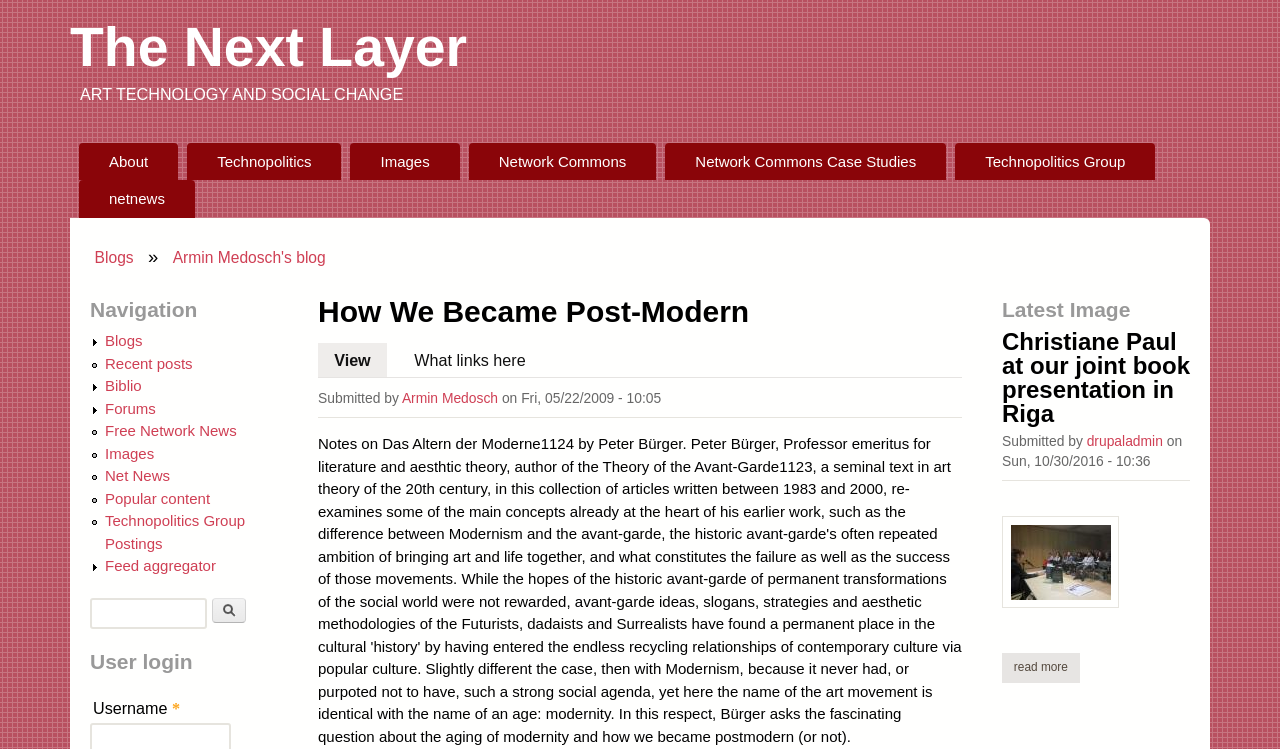Determine the bounding box coordinates of the target area to click to execute the following instruction: "View the latest image."

[0.783, 0.441, 0.93, 0.912]